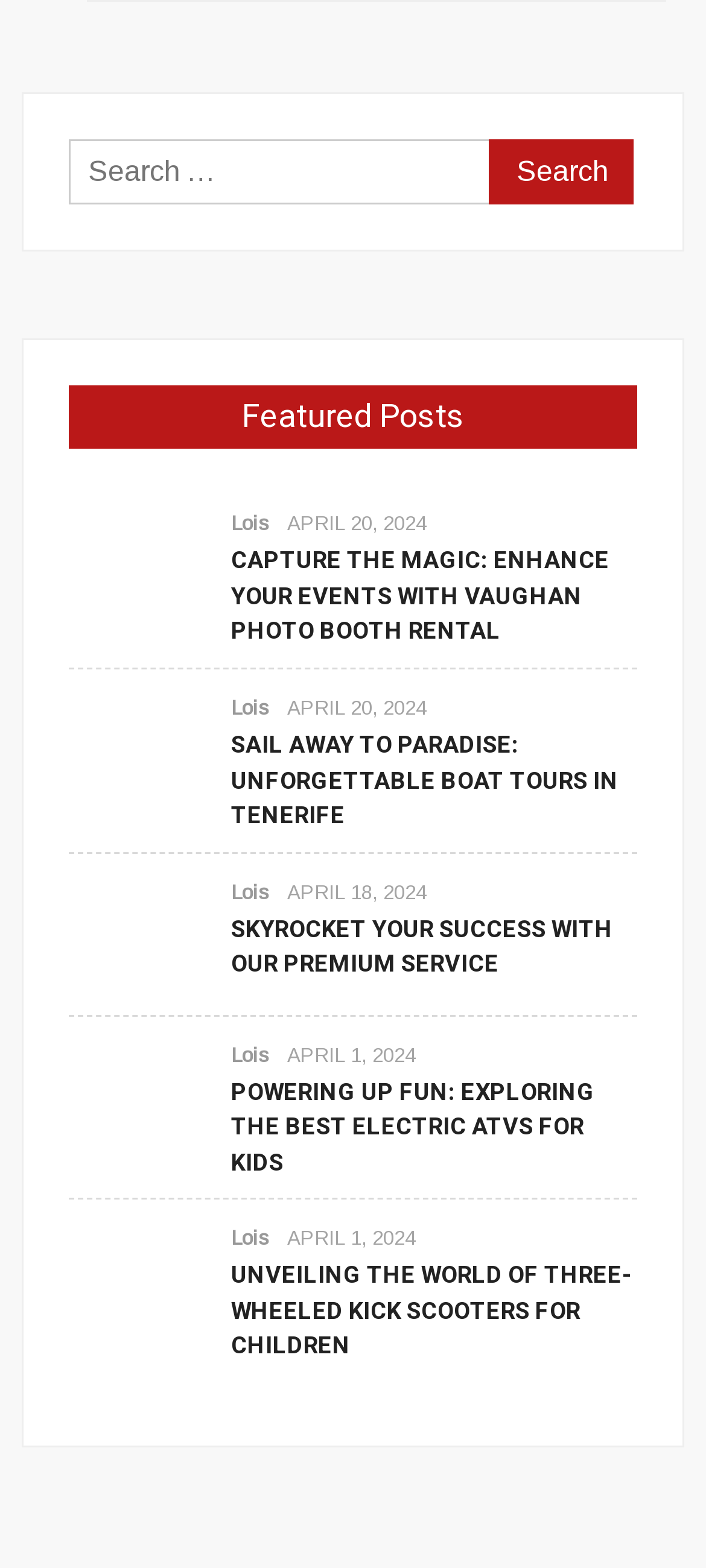Please specify the bounding box coordinates of the clickable region to carry out the following instruction: "View the article 'Sail Away To Paradise: Unforgettable Boat Tours in Tenerife'". The coordinates should be four float numbers between 0 and 1, in the format [left, top, right, bottom].

[0.097, 0.468, 0.276, 0.487]